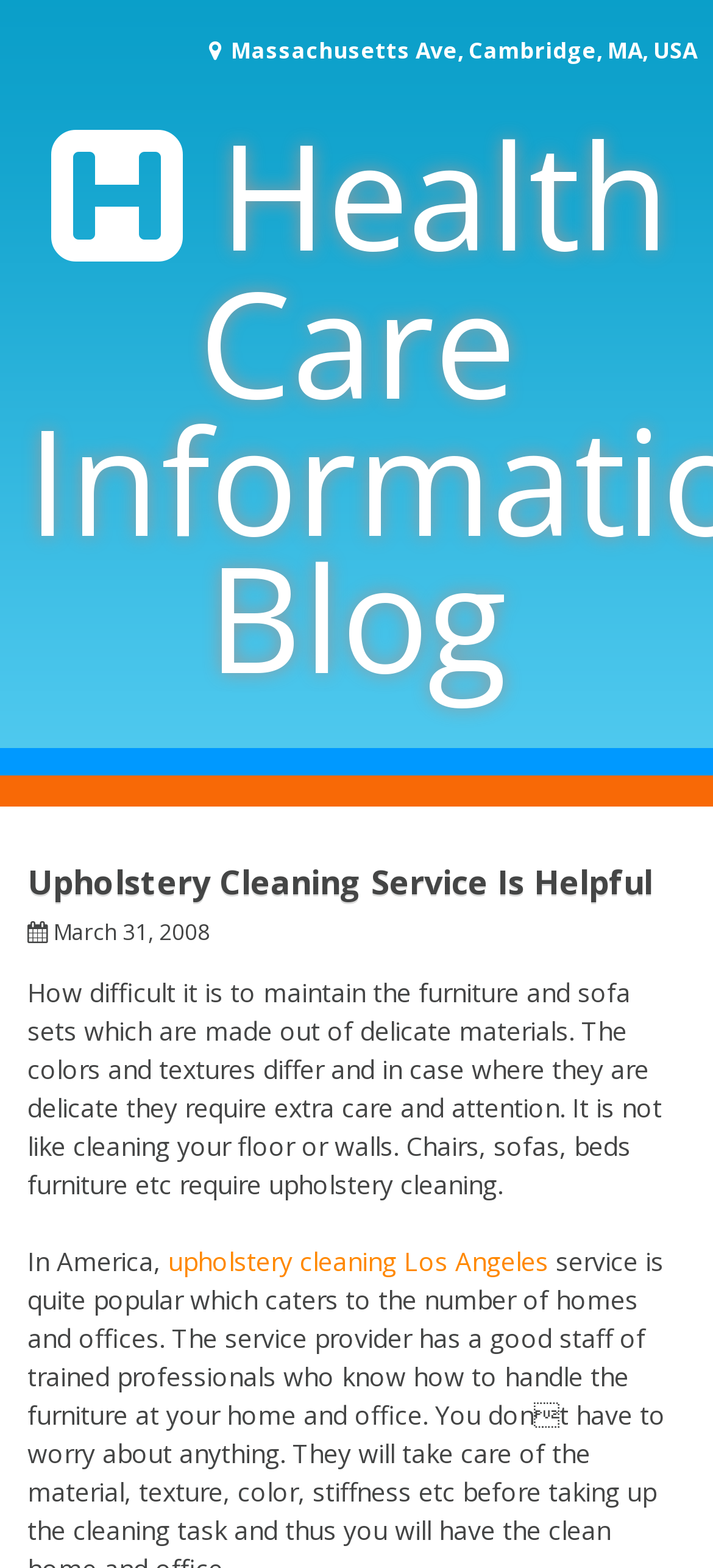Give a detailed explanation of the elements present on the webpage.

The webpage appears to be a blog post about upholstery cleaning services, specifically highlighting their importance. At the top, there is a heading that reads "Health Care Information Blog" followed by the blog's address and phone number. Below this, there is a search bar with a "Search" button to the right.

The main content of the page is divided into sections. The first section has a heading that reads "Upholstery Cleaning Service Is Helpful" and is accompanied by a date, "March 31, 2008". Below this, there is a block of text that discusses the challenges of maintaining furniture made of delicate materials and the need for extra care and attention when cleaning them.

Further down, there is another section of text that starts with "In America," and mentions "upholstery cleaning Los Angeles" as a link. The overall layout of the page is simple, with a focus on the written content. There are no images on the page.